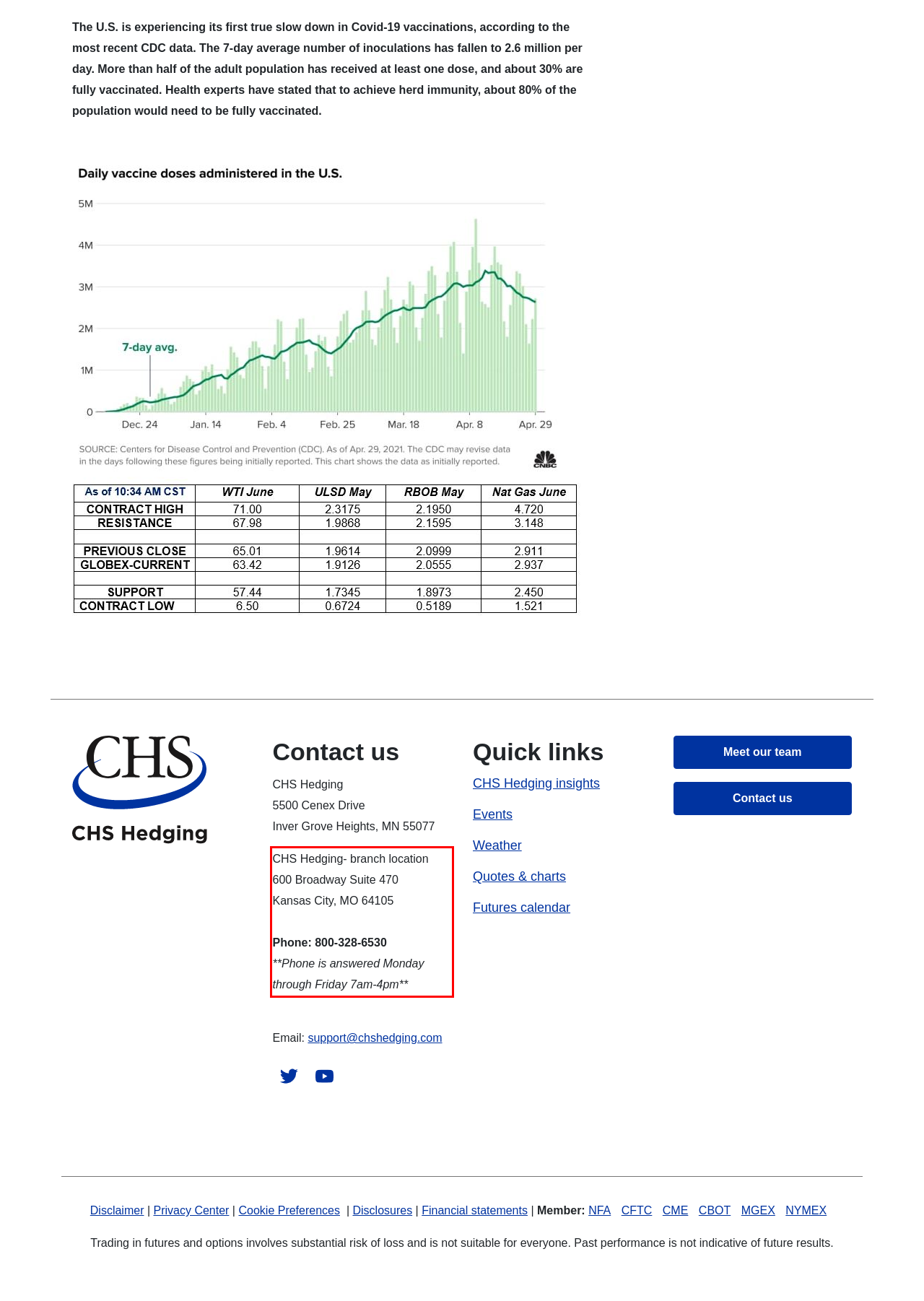Examine the screenshot of the webpage, locate the red bounding box, and generate the text contained within it.

CHS Hedging- branch location 600 Broadway Suite 470 Kansas City, MO 64105 Phone: 800-328-6530 **Phone is answered Monday through Friday 7am-4pm**